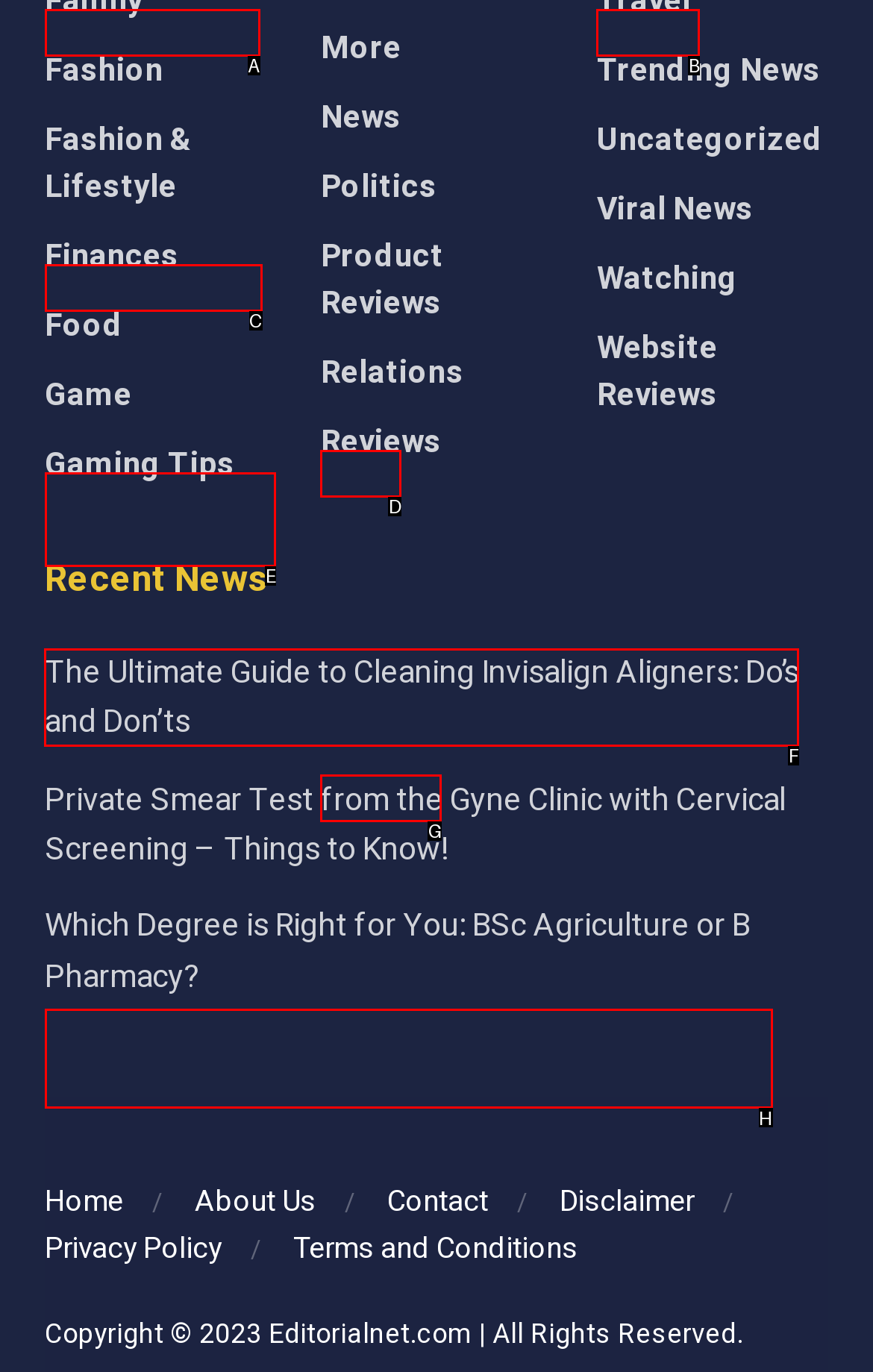Point out the option that needs to be clicked to fulfill the following instruction: Learn about the Ultimate Guide to Cleaning Invisalign Aligners
Answer with the letter of the appropriate choice from the listed options.

F